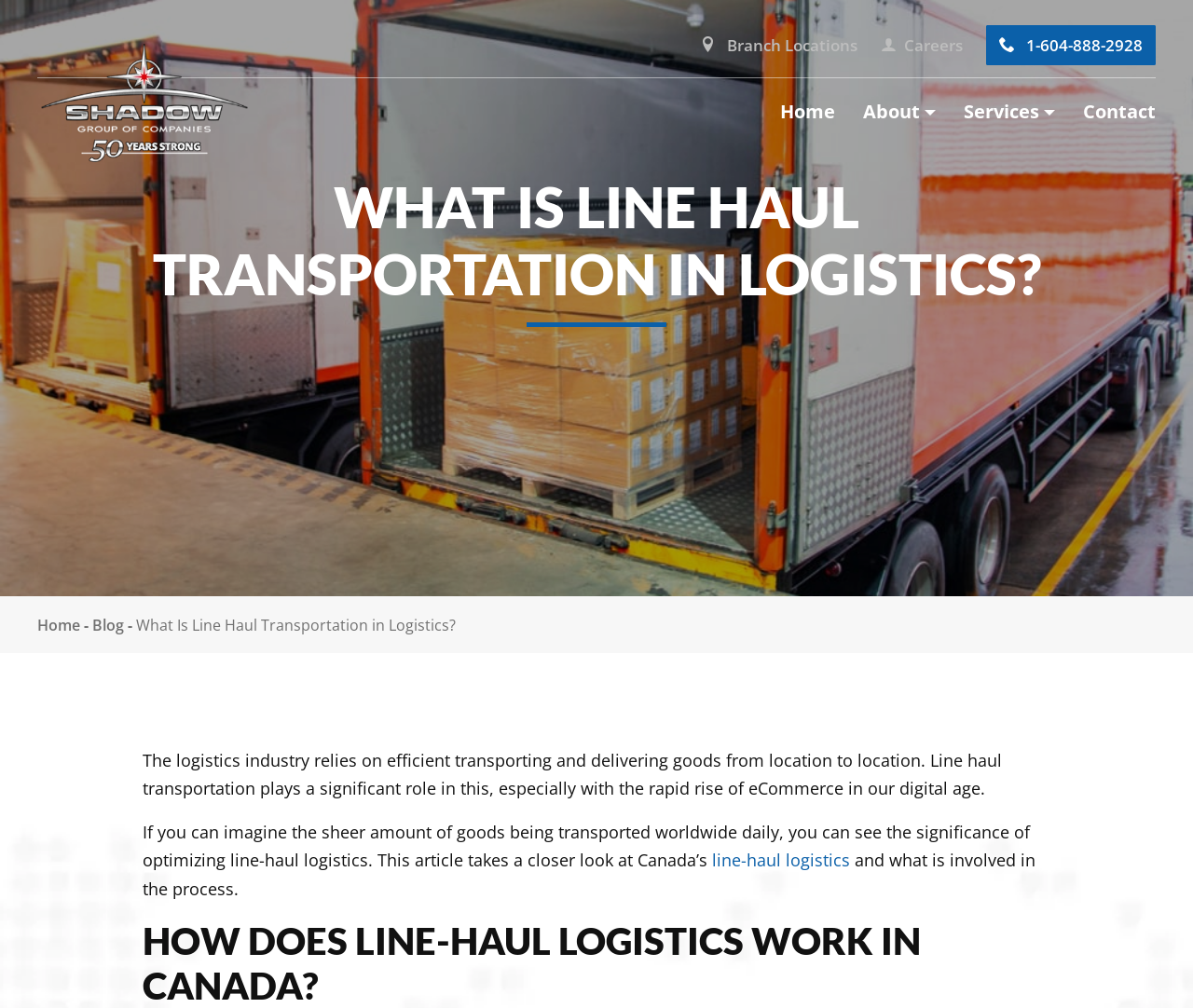Please answer the following question as detailed as possible based on the image: 
What is the topic of the article?

The article's main heading is 'WHAT IS LINE HAUL TRANSPORTATION IN LOGISTICS?' and the content discusses the significance of line-haul logistics in the logistics industry.